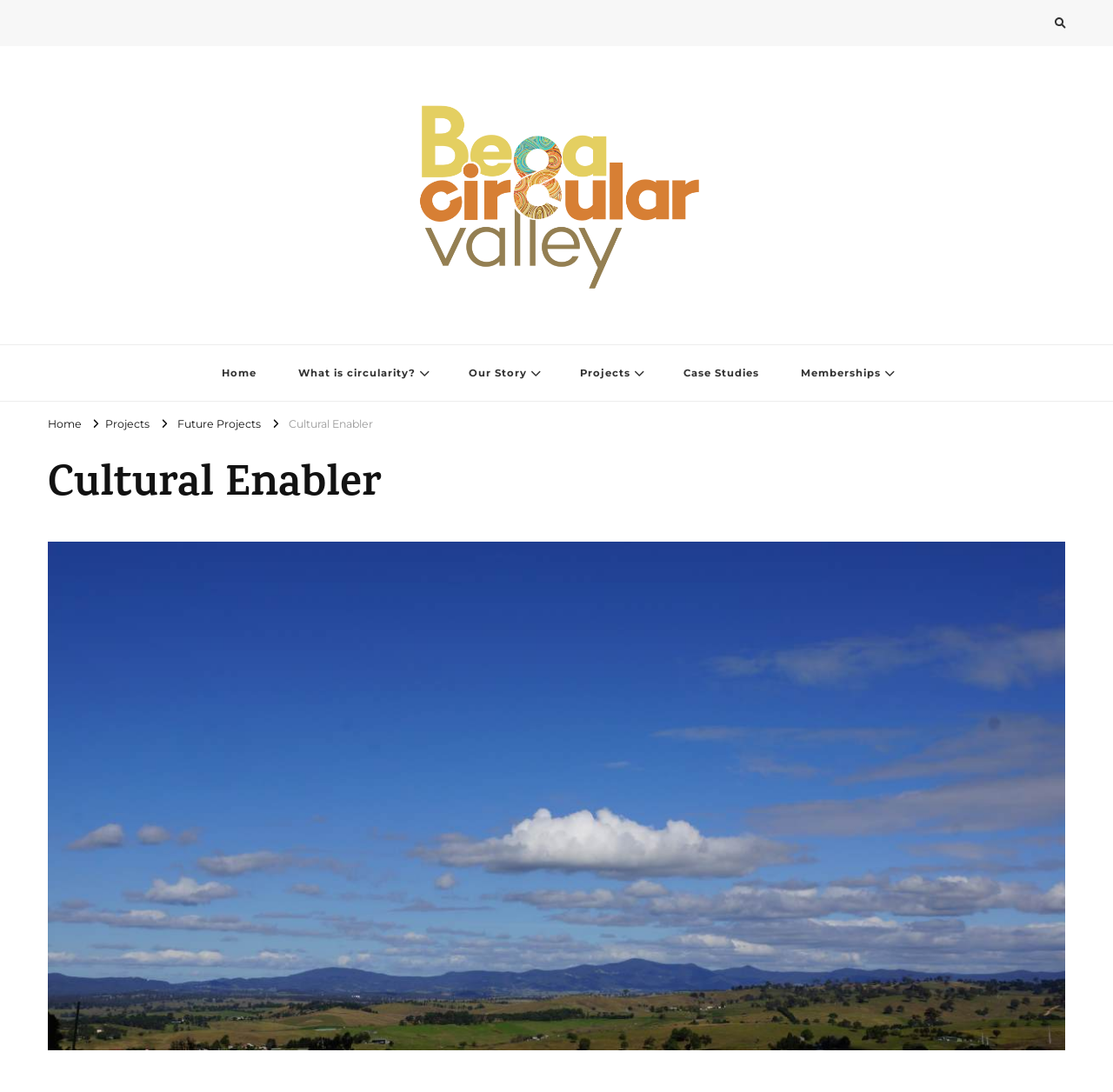Describe all the key features and sections of the webpage thoroughly.

The webpage is about the Cultural Enabler program in Bega Valley Shire, which focuses on celebrating and promoting the unique social and cultural characteristics of the region. 

At the top of the page, there is a button on the right side, and a link to "Bega Circular Valley" with an accompanying image on the left side. Below this, there is a static text that reads "A community's vision for circularity in the Bega Valley". 

On the left side of the page, there is a mobile navigation menu with links to "Home", "What is circularity?", "Our Story", "Roadmap", "Projects", "Case Studies", "Memberships", and other related topics. Each of these links has a corresponding button next to it. 

On the right side of the page, there are multiple links to different sections, including "Home", "Projects", "Future Projects", and "Cultural Enabler". The "Cultural Enabler" section has a header and a figure below it, taking up most of the right side of the page. 

Overall, the webpage has a clear structure, with a focus on providing easy navigation to different sections and topics related to the Cultural Enabler program.